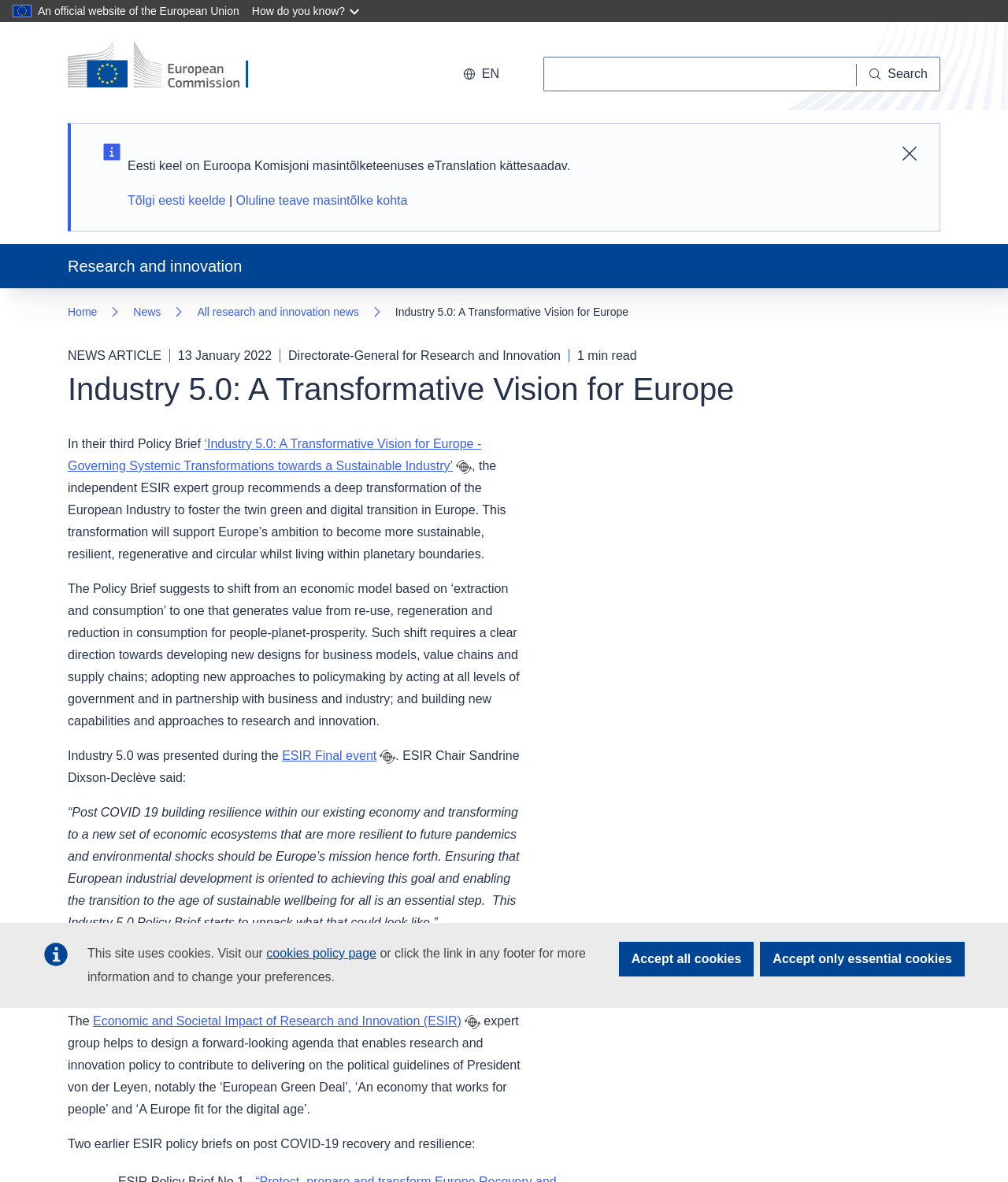Give a succinct answer to this question in a single word or phrase: 
What is the topic of the news article?

Industry 5.0